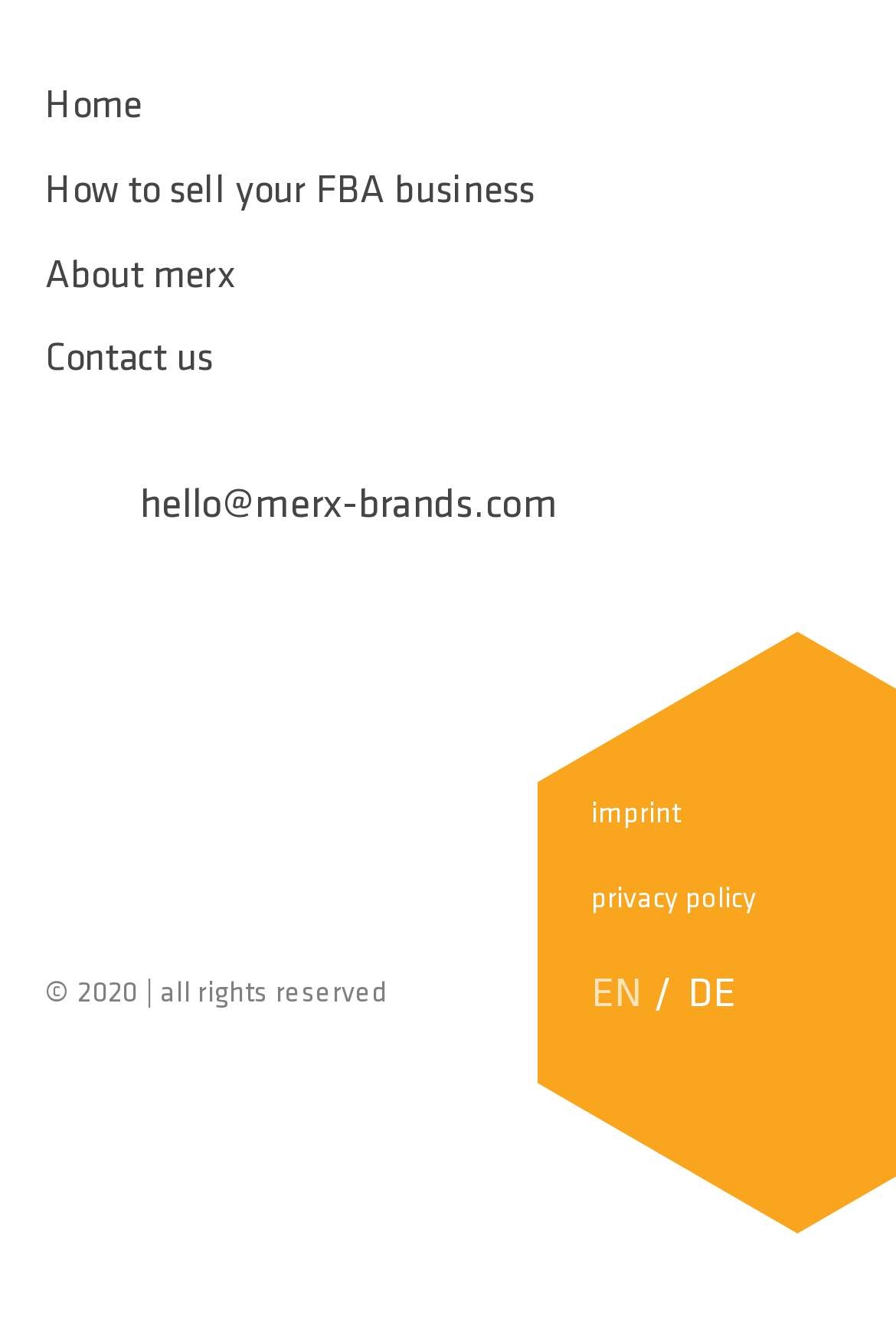Please provide a one-word or short phrase answer to the question:
What is the copyright year mentioned on the webpage?

2020